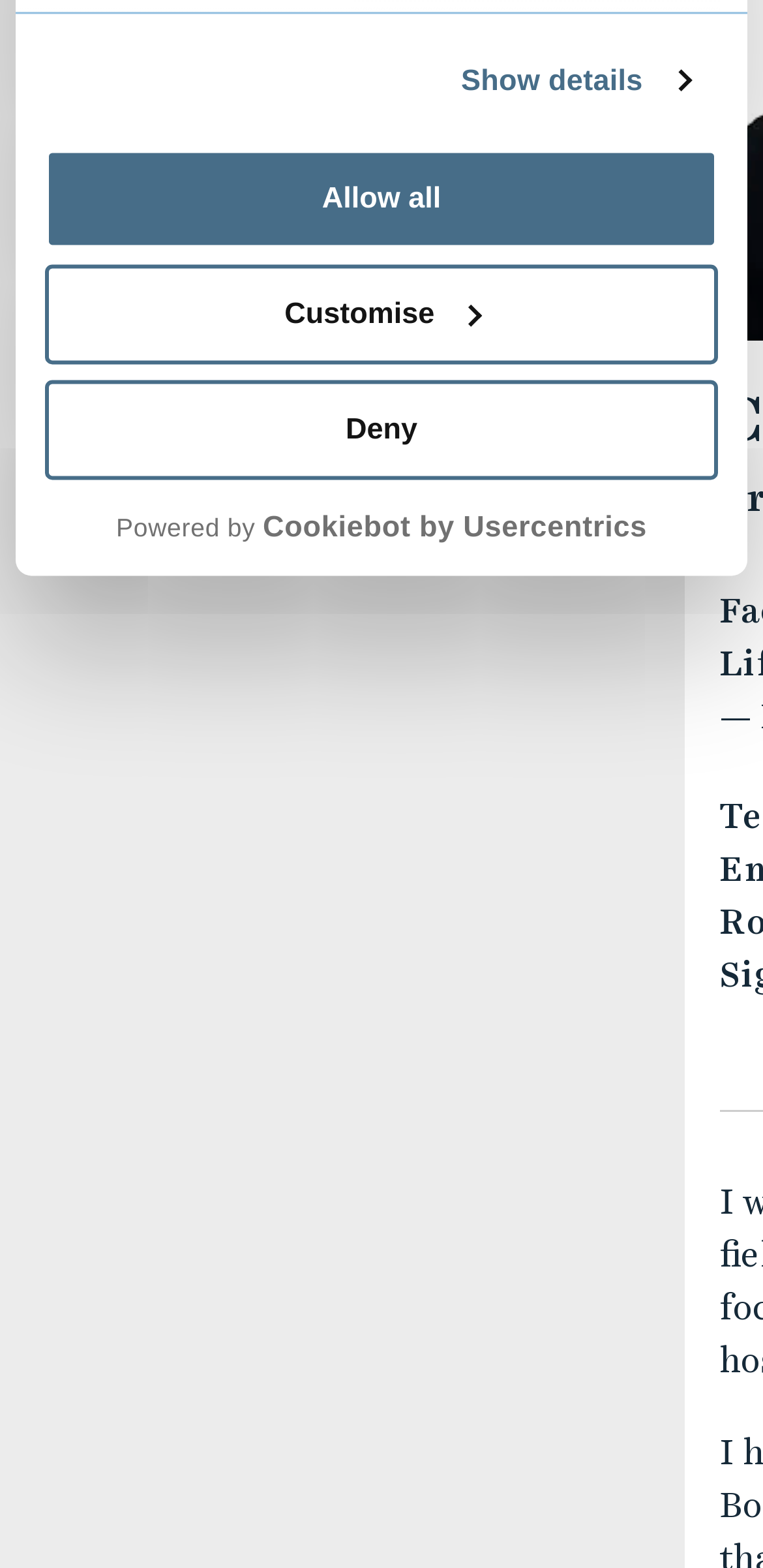Identify the bounding box coordinates for the UI element described by the following text: "Deny". Provide the coordinates as four float numbers between 0 and 1, in the format [left, top, right, bottom].

[0.059, 0.242, 0.941, 0.306]